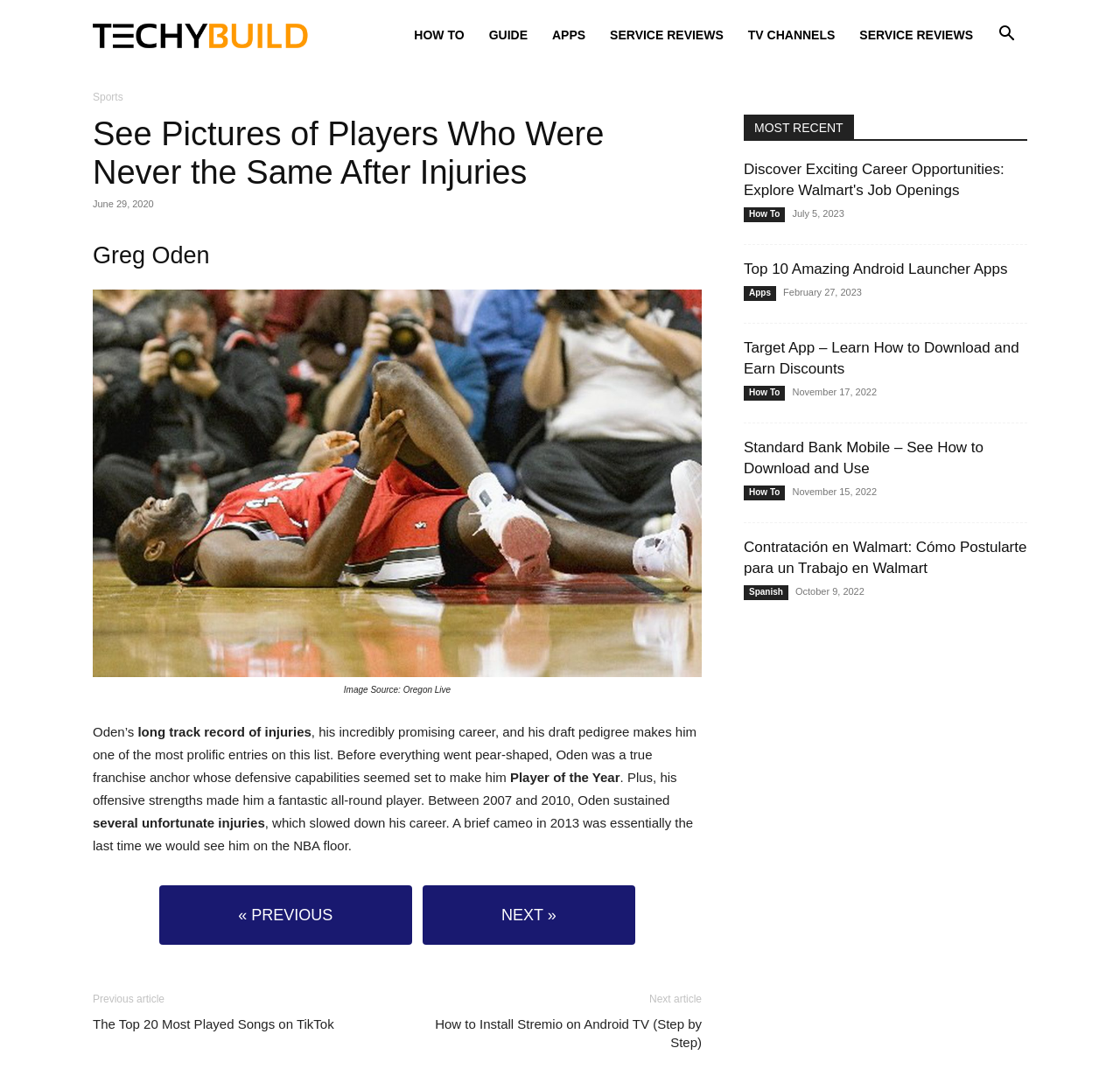Give an extensive and precise description of the webpage.

This webpage is about sports, specifically featuring an article about players who were never the same after injuries. At the top, there is a search button and a link to the website's homepage, "Techy Build". Below that, there are several links to different categories, including "HOW TO", "GUIDE", "APPS", "SERVICE REVIEWS", and "TV CHANNELS".

The main article is titled "See Pictures of Players Who Were Never the Same After Injuries" and has a subheading "Greg Oden". Below the title, there is a figure with an image of Greg Oden and a caption "Image Source: Oregon Live". The article then describes Oden's career, including his injuries and his promising start as a franchise anchor.

To the right of the main article, there is a section with several links to recent articles, including "The Top 20 Most Played Songs on TikTok", "How to Install Stremio on Android TV (Step by Step)", and others. Each link has a heading and a timestamp.

At the bottom of the page, there are more links to articles, including "Discover Exciting Career Opportunities: Explore Walmart's Job Openings", "Top 10 Amazing Android Launcher Apps", and others. These links are organized into a section titled "MOST RECENT".